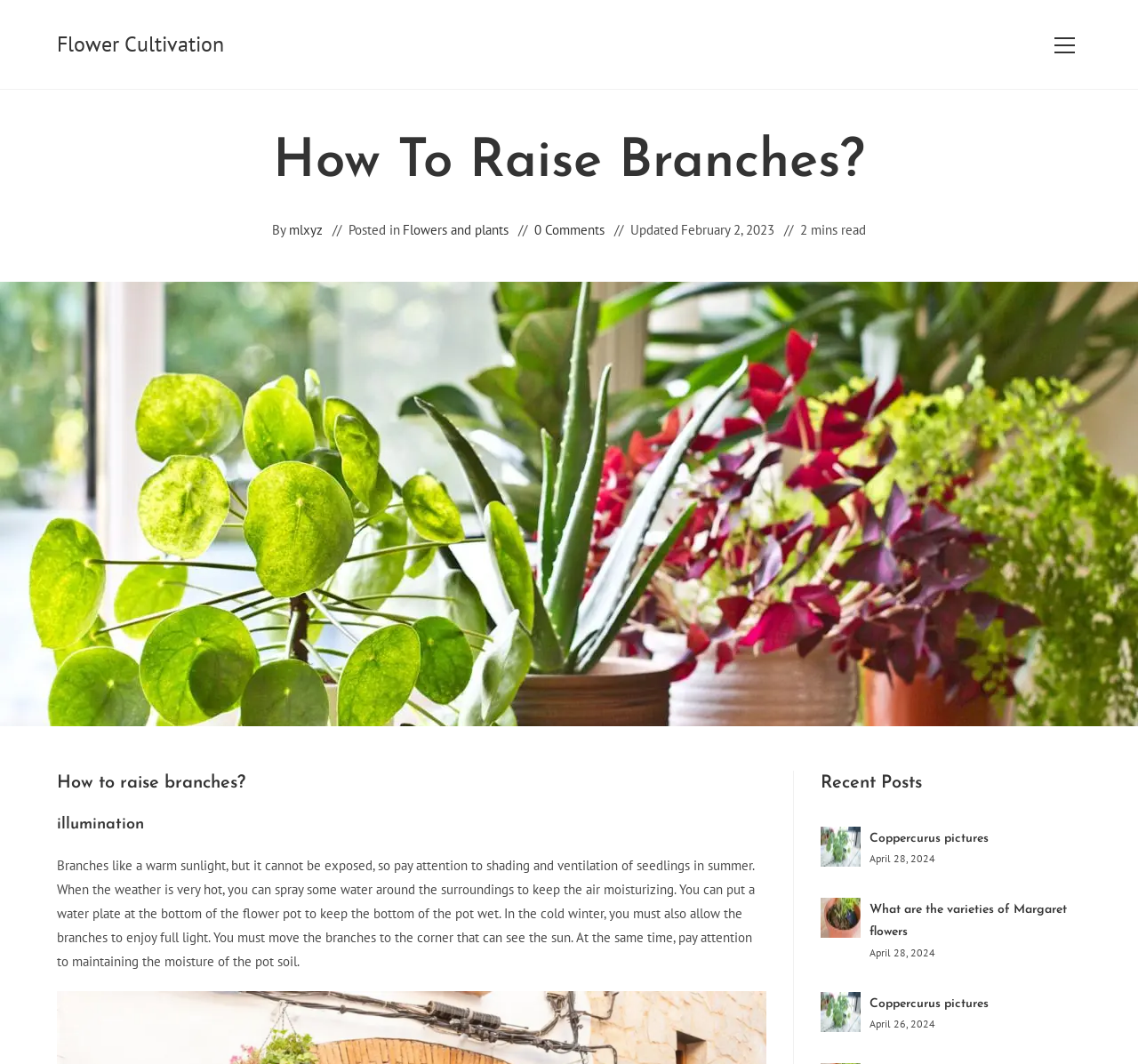What is the topic of the webpage?
Using the image as a reference, give a one-word or short phrase answer.

Raising branches